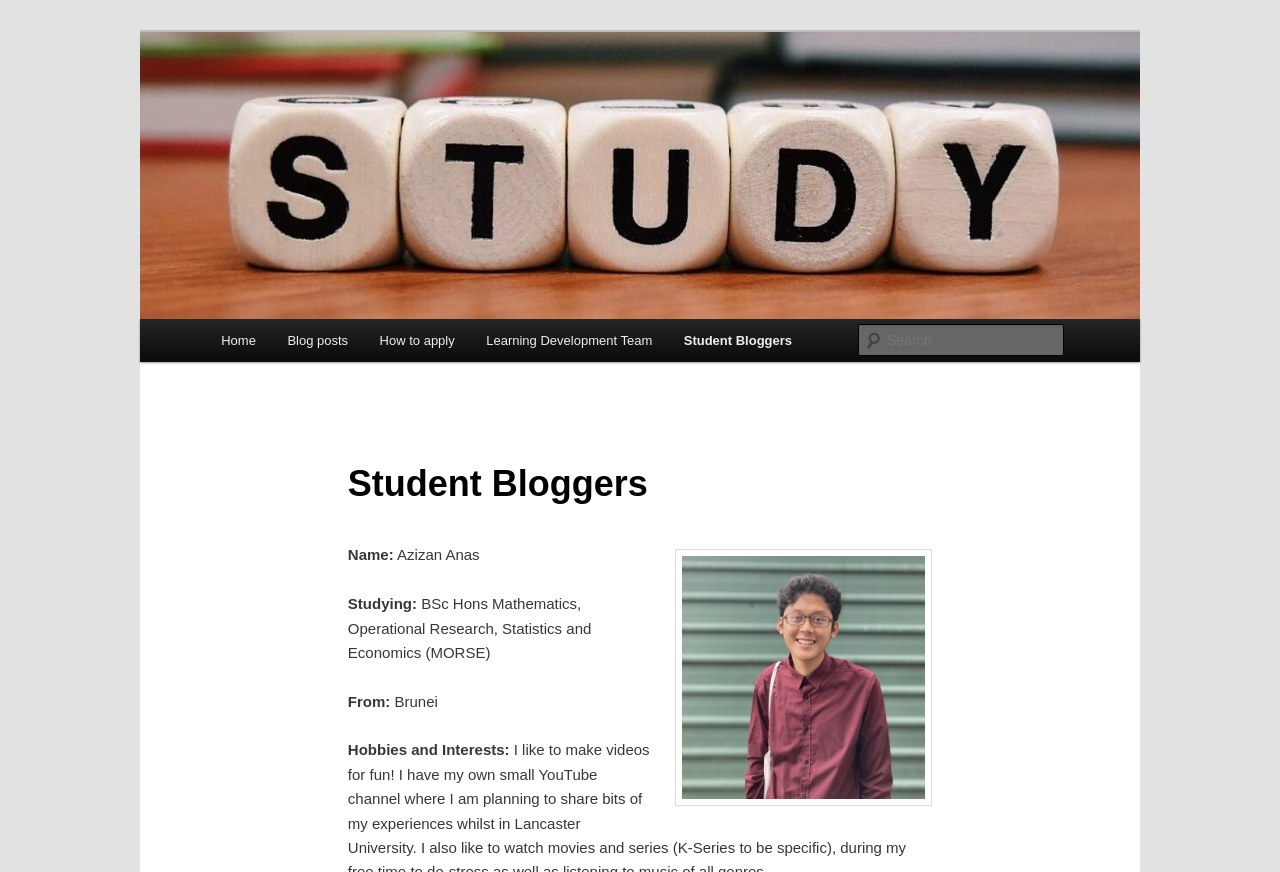Create an in-depth description of the webpage, covering main sections.

This webpage is a student blogger's profile page. At the top, there is a heading that reads "Learning Development Study Blog" and a link to skip to the primary content. Below this, there is another heading that says "Just another Lancaster University Sites site". 

To the right of these headings, there is a large image with the same title as the first heading. Below the image, there is a search bar with a label "Search" and a text box to input search queries.

The main menu is located below the search bar, with links to "Home", "Blog posts", "How to apply", "Learning Development Team", and "Student Bloggers". The "Student Bloggers" link is currently active, as indicated by the presence of a header with the same title.

Below the main menu, there is a section dedicated to the student blogger's profile. It starts with a heading that says "Student Bloggers" and contains several lines of text that describe the blogger. The text includes the blogger's name, Azizan Anas, their field of study, BSc Hons Mathematics, Operational Research, Statistics and Economics (MORSE), their country of origin, Brunei, and their hobbies and interests, which include making videos for fun.